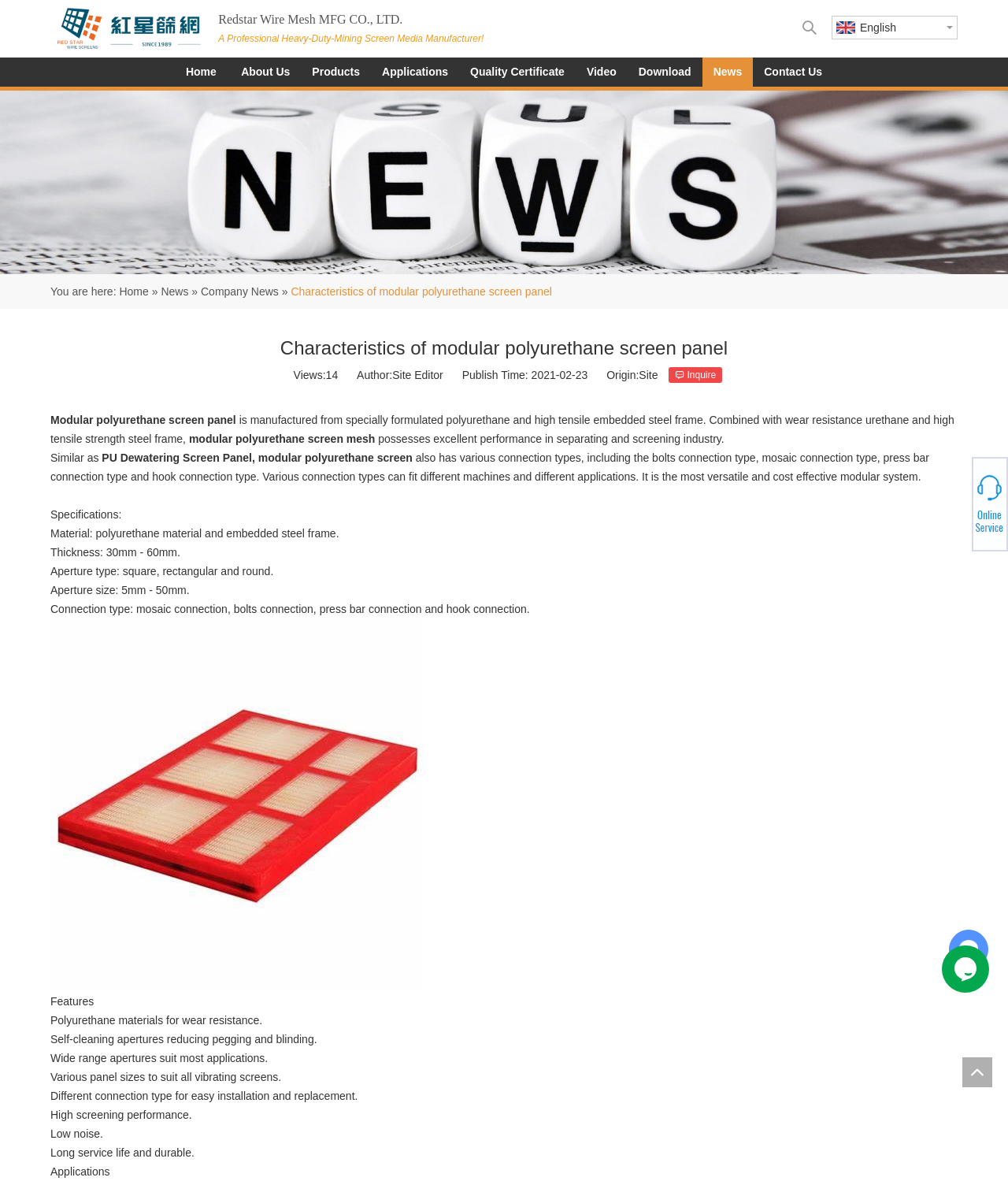Please identify the bounding box coordinates of the element I need to click to follow this instruction: "Search for something".

[0.629, 0.032, 0.77, 0.055]